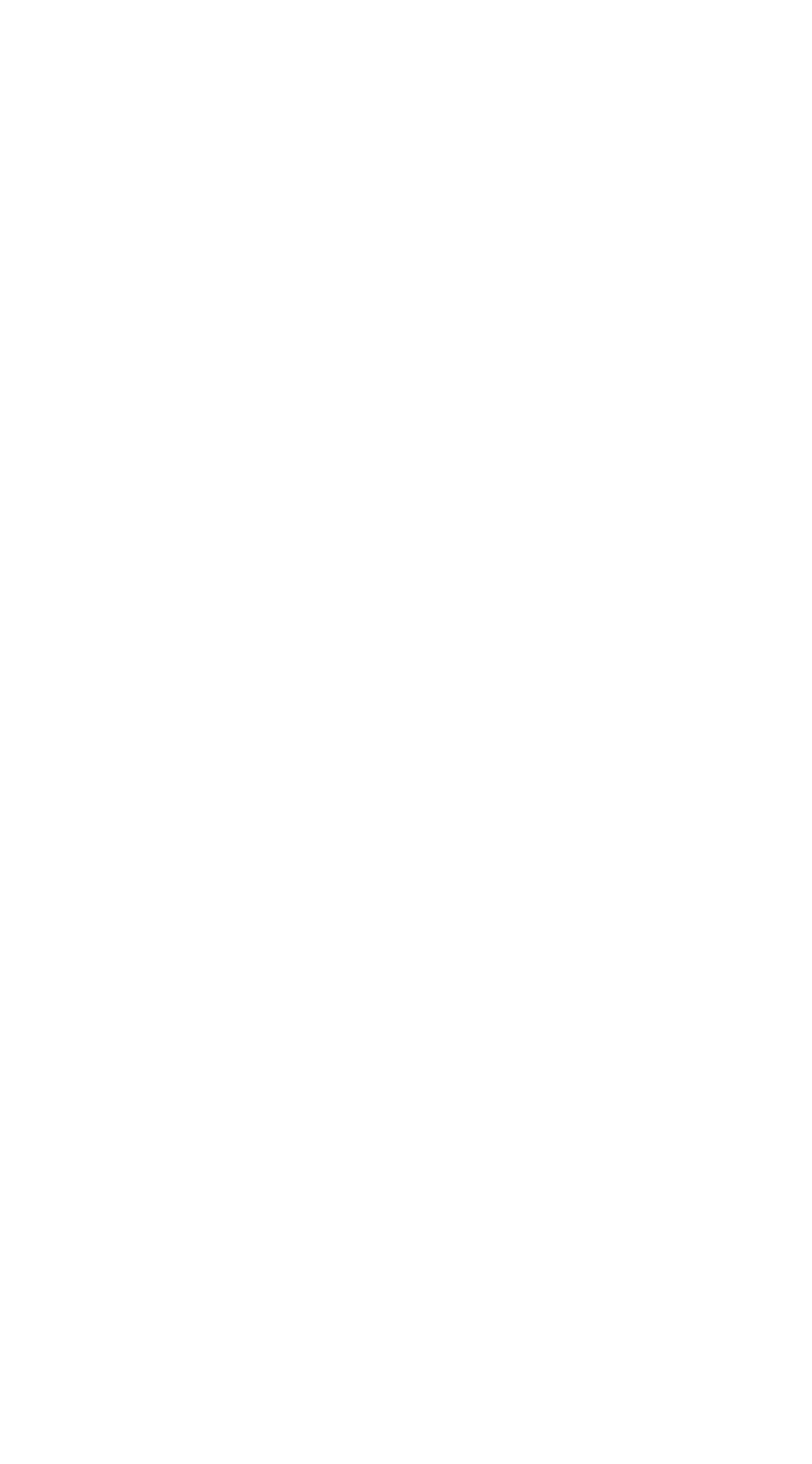Please locate the bounding box coordinates of the region I need to click to follow this instruction: "Click on the link about War in Ukraine".

[0.079, 0.269, 0.921, 0.303]